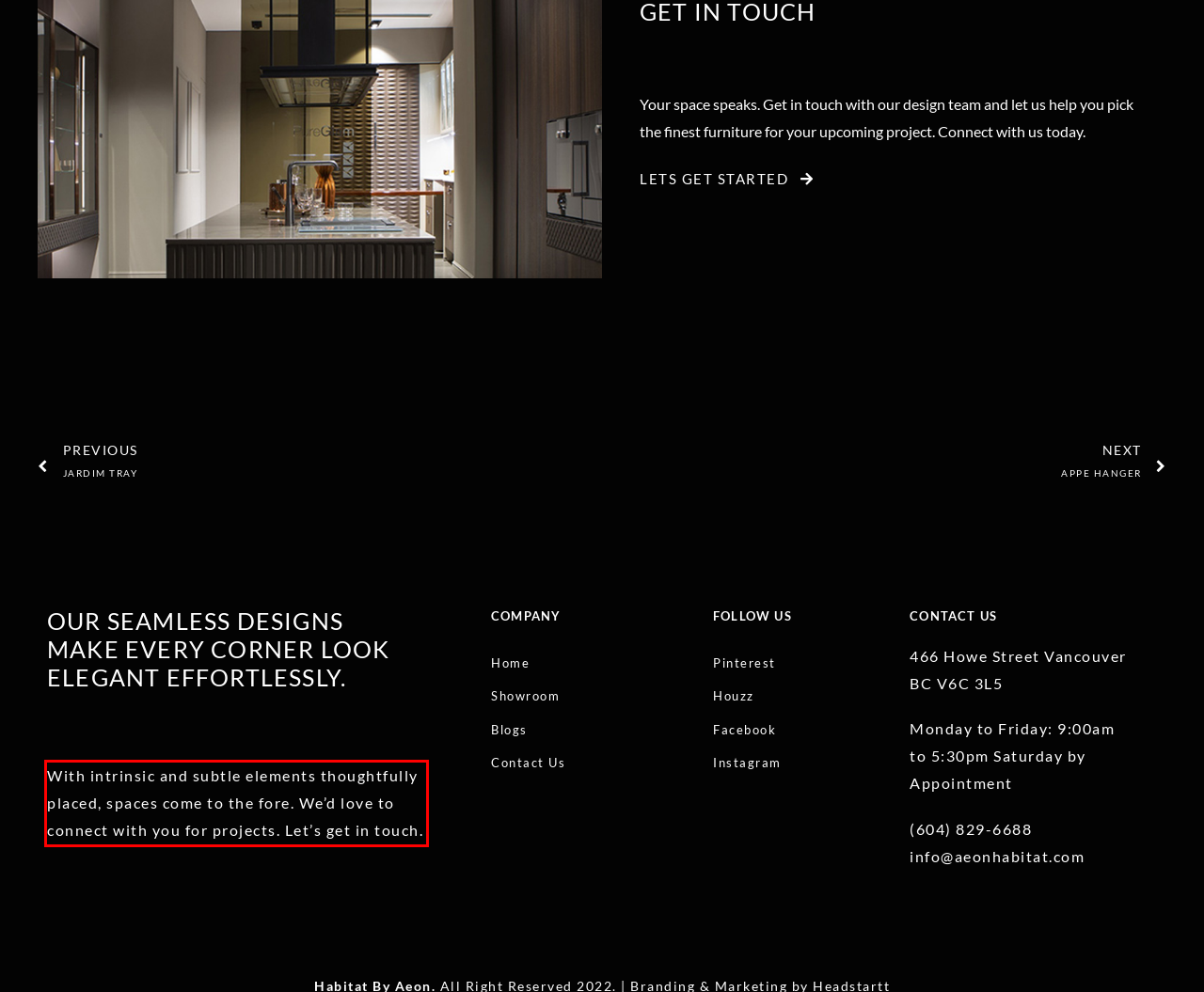Analyze the screenshot of a webpage where a red rectangle is bounding a UI element. Extract and generate the text content within this red bounding box.

With intrinsic and subtle elements thoughtfully placed, spaces come to the fore. We’d love to connect with you for projects. Let’s get in touch.